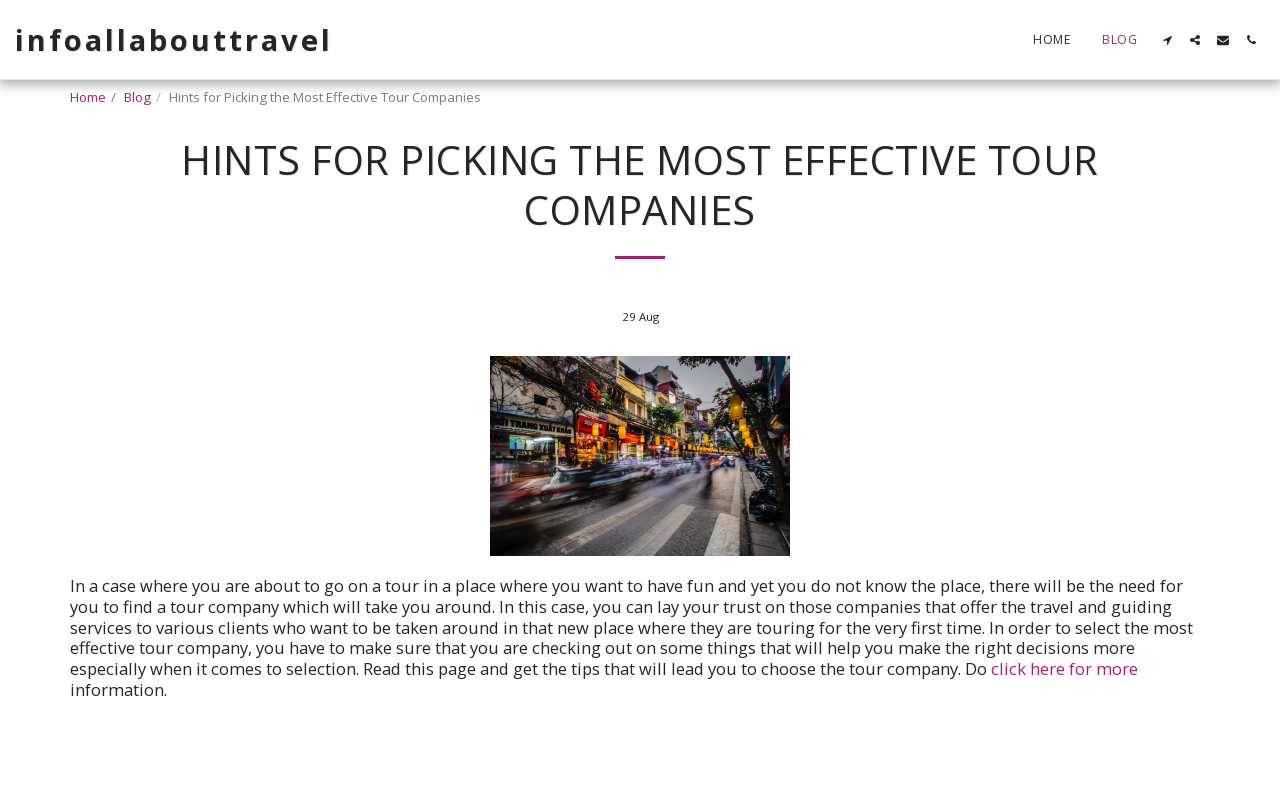What is the date mentioned on the webpage?
Using the image as a reference, deliver a detailed and thorough answer to the question.

The date mentioned on the webpage is 8/29/2019 10:01 PM, which is the date when the article or blog post was published.